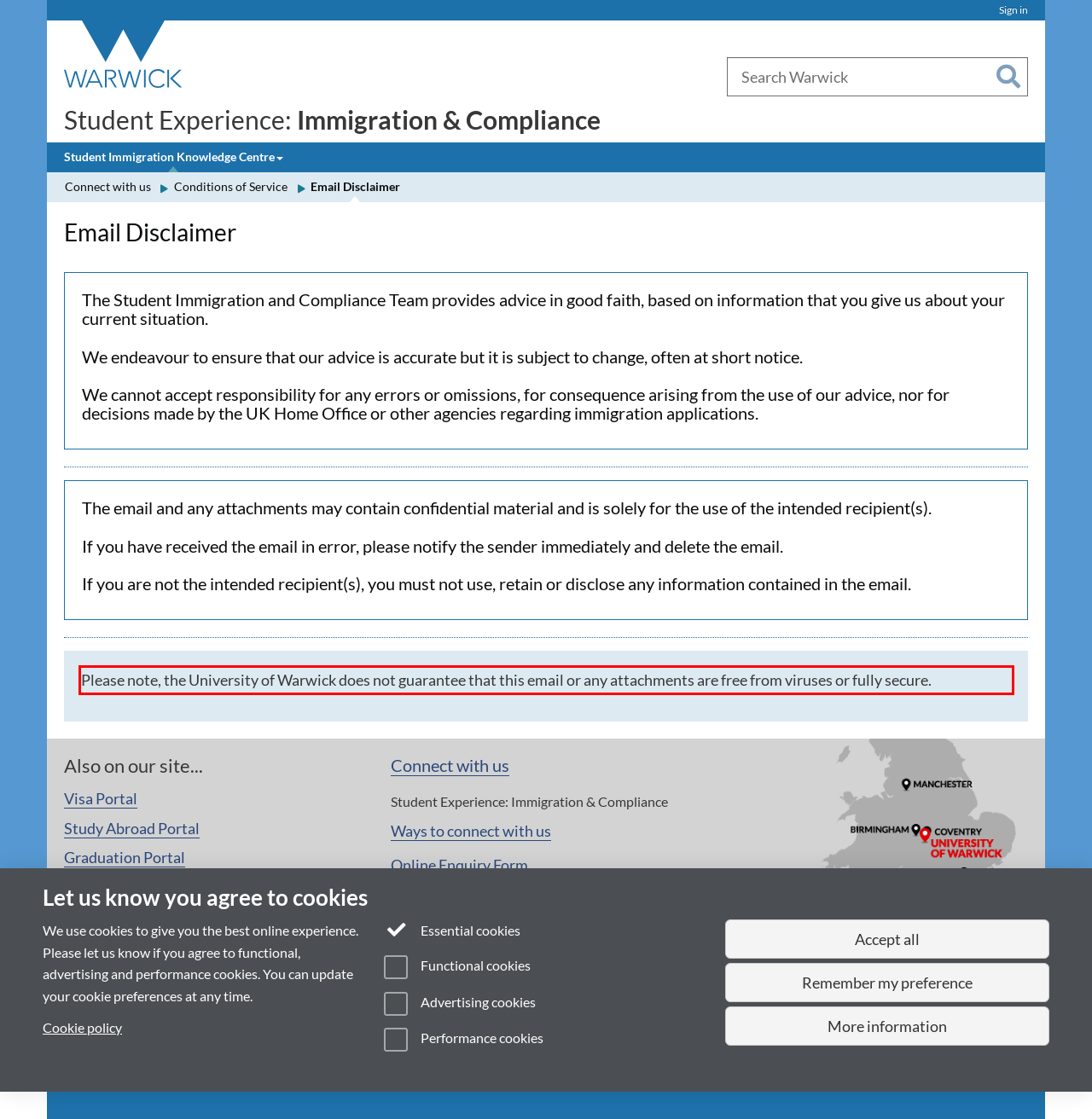You are provided with a screenshot of a webpage that includes a red bounding box. Extract and generate the text content found within the red bounding box.

Please note, the University of Warwick does not guarantee that this email or any attachments are free from viruses or fully secure.